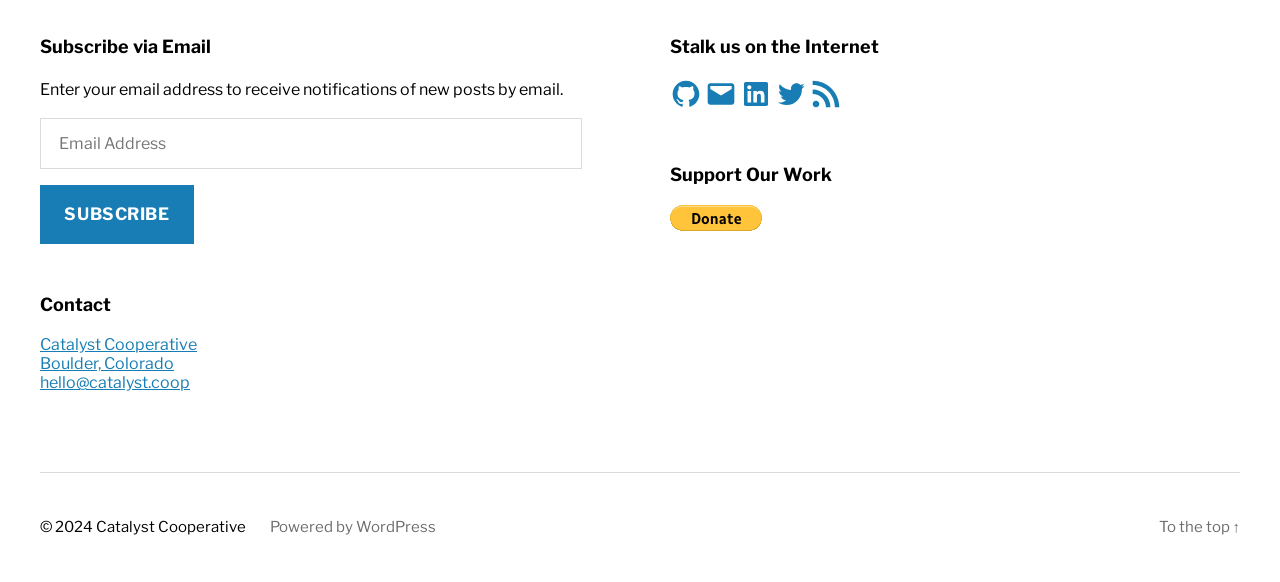Using the description "hello@catalyst.coop", locate and provide the bounding box of the UI element.

[0.031, 0.641, 0.148, 0.674]